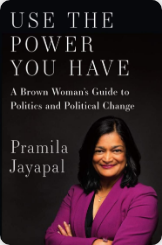Describe the image thoroughly.

The image features the book cover of "Use The Power You Have: A Brown Woman’s Guide To Politics And Political Change," authored by Pramila Jayapal. The design showcases a professional portrait of Jayapal, where she is smiling and dressed in a vibrant purple blazer, exuding confidence and approachability. The title of the book is prominently displayed at the top, with the subtitle beneath it, emphasizing its focus on political empowerment. Jayapal's name is featured at the bottom, reinforcing her identity as the author and highlighting her contributions to discussions on social justice and political change. The overall aesthetic is modern and engaging, reflecting the book's themes of advocacy and empowerment.